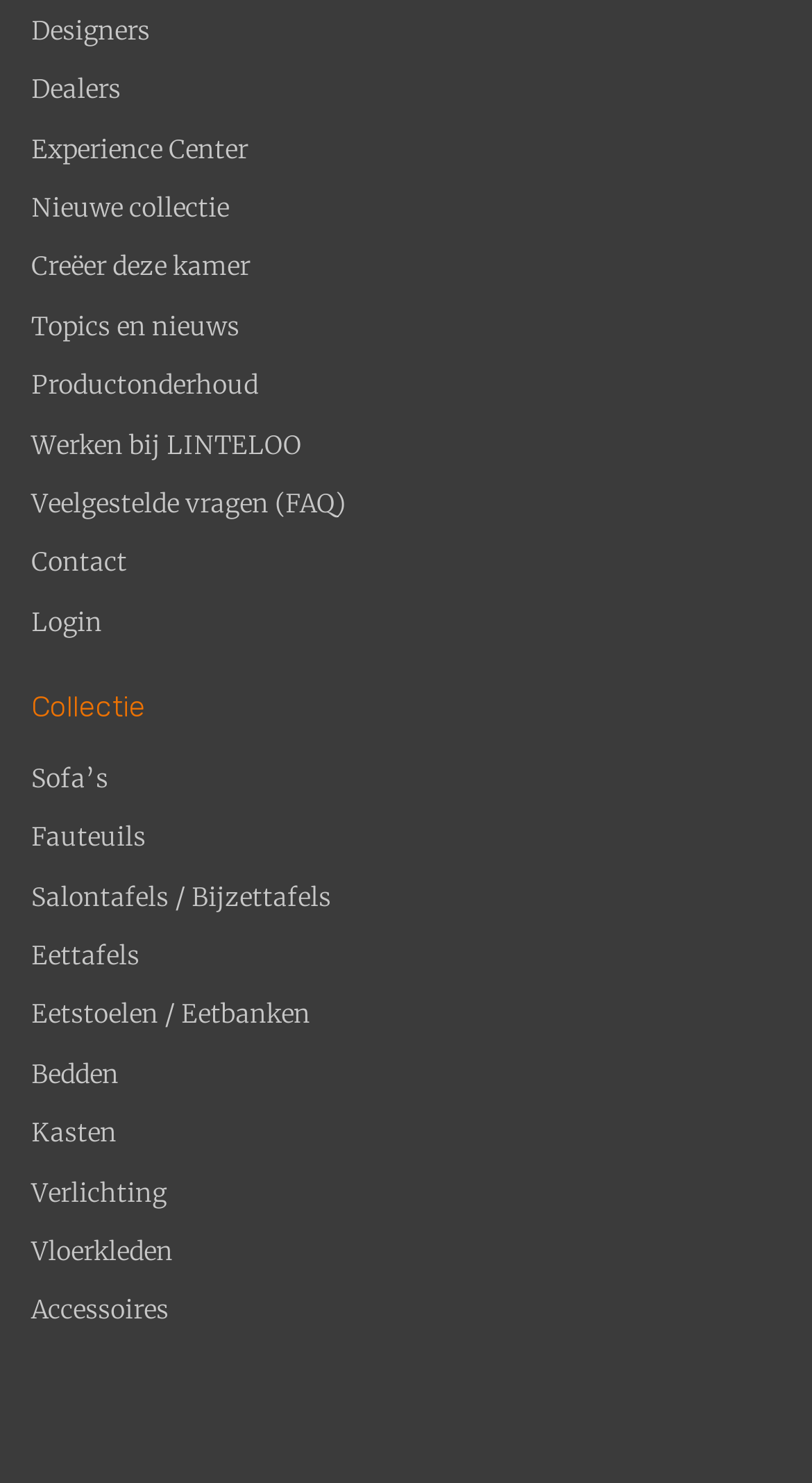Locate the bounding box coordinates of the clickable area needed to fulfill the instruction: "Follow LLLGB on Facebook".

None